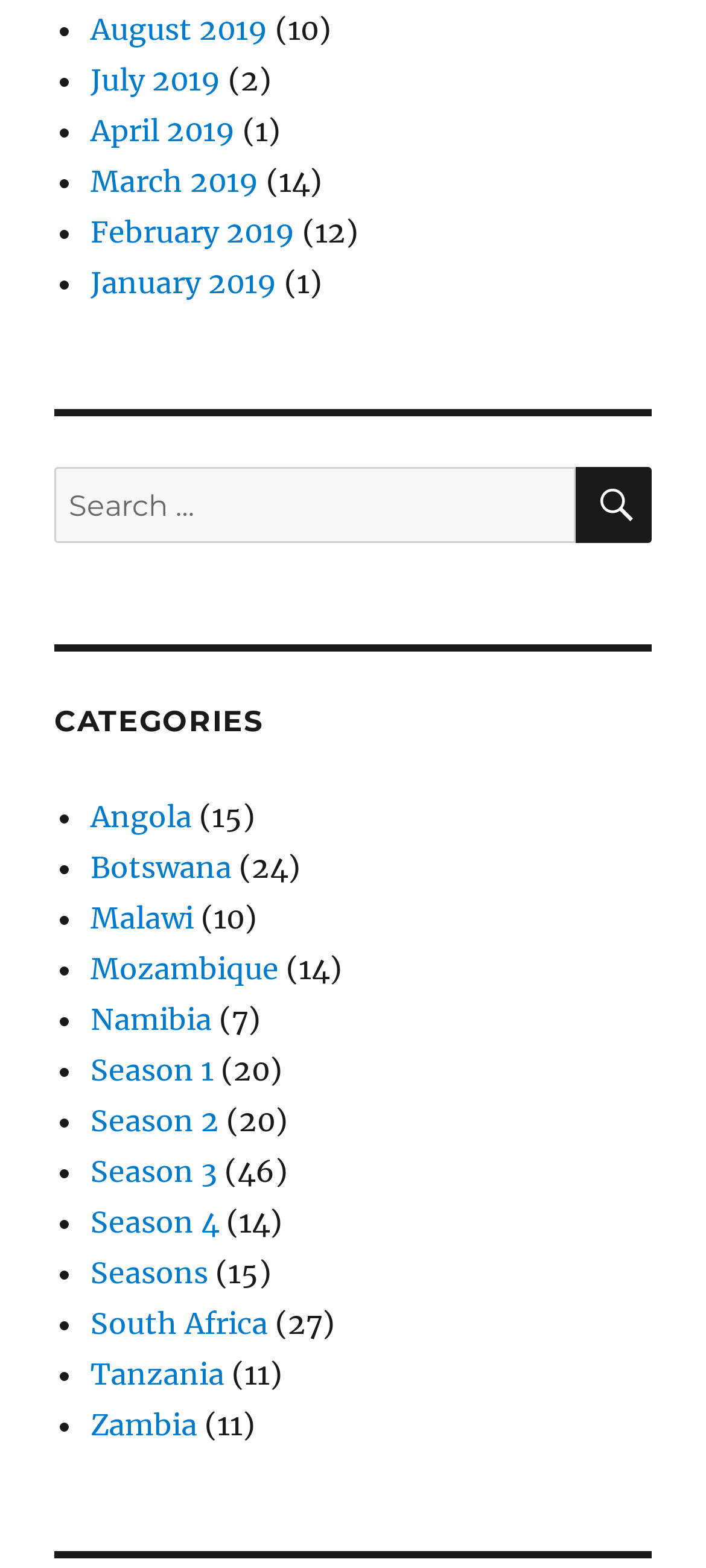Based on the image, give a detailed response to the question: How many months are listed?

I counted the number of links with month names, starting from August 2019 to January 2019, and found 8 months listed.